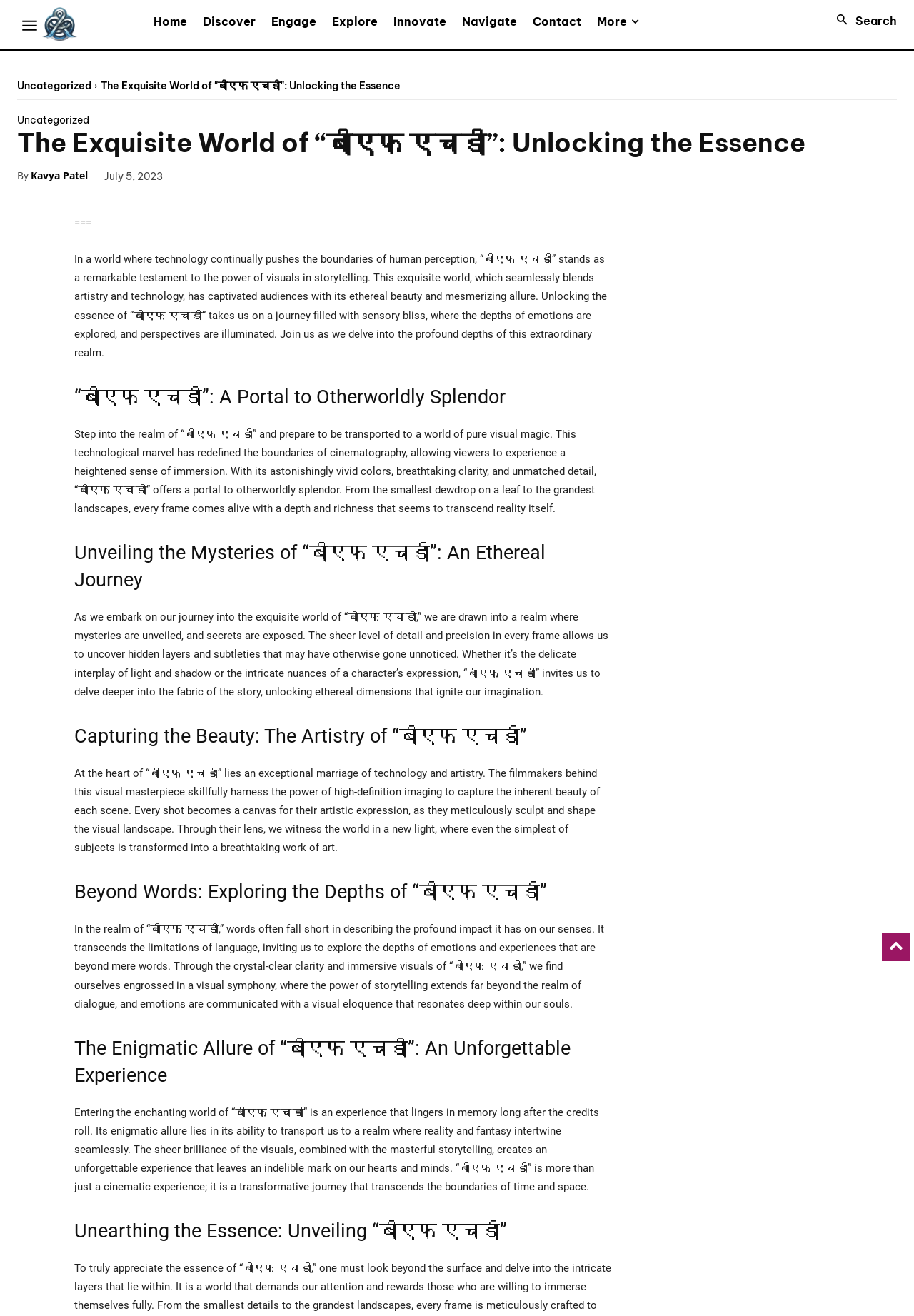Please provide a detailed answer to the question below based on the screenshot: 
What is the main topic of the article?

The main topic of the article can be inferred from the title and the content, which revolves around the concept of “बीएफ एचडी” and its significance in storytelling.